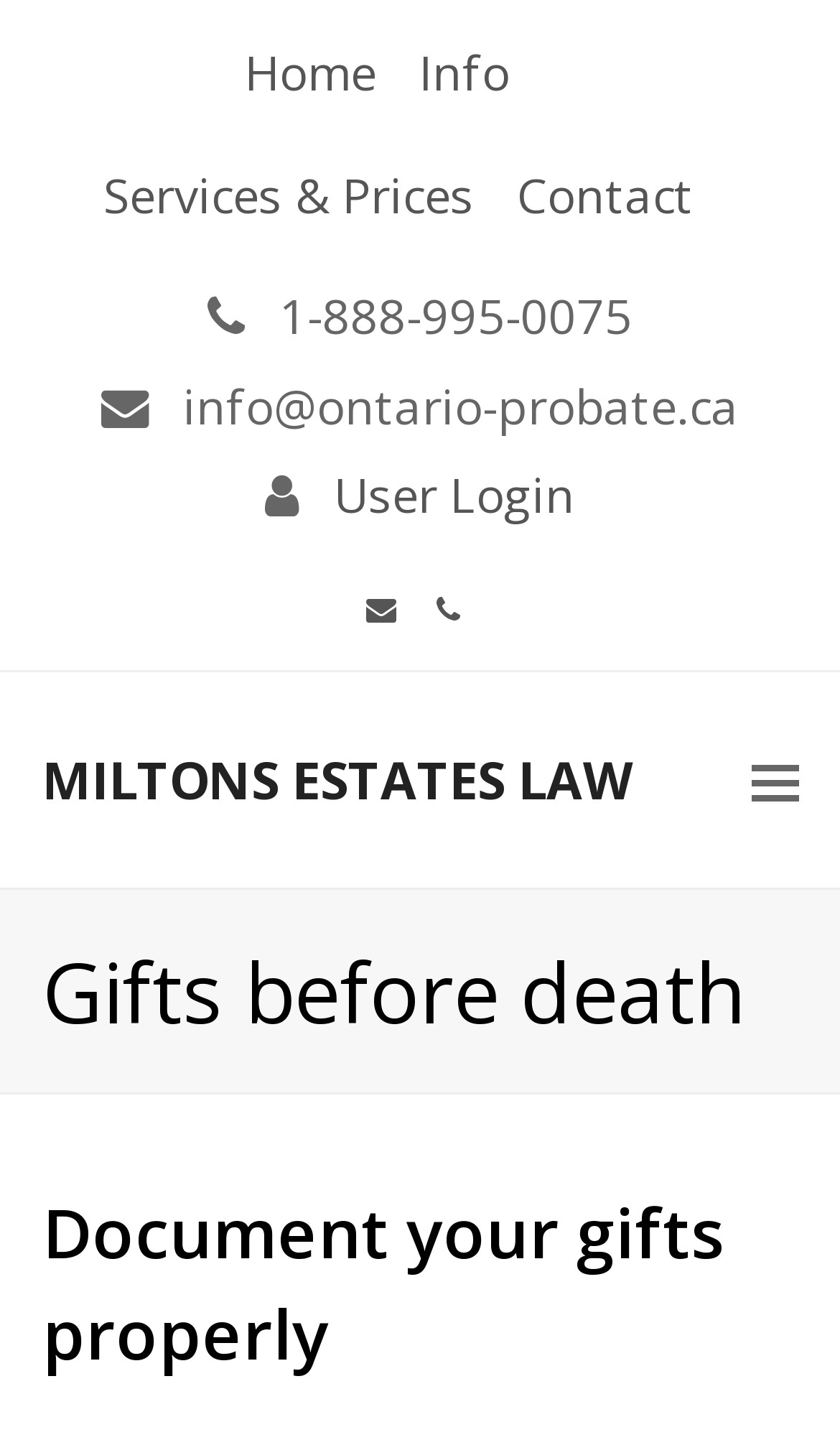Bounding box coordinates should be in the format (top-left x, top-left y, bottom-right x, bottom-right y) and all values should be floating point numbers between 0 and 1. Determine the bounding box coordinate for the UI element described as: Contact

[0.615, 0.111, 0.826, 0.156]